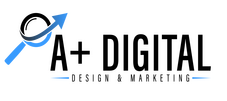What are the dual expertise areas of A+ Digital?
Please respond to the question with a detailed and well-explained answer.

The question asks about the dual expertise areas of A+ Digital. The inclusion of the tagline 'DESIGN & MARKETING' below the company name explicitly states that A+ Digital specializes in both design and marketing services, which are crucial aspects of digital marketing.